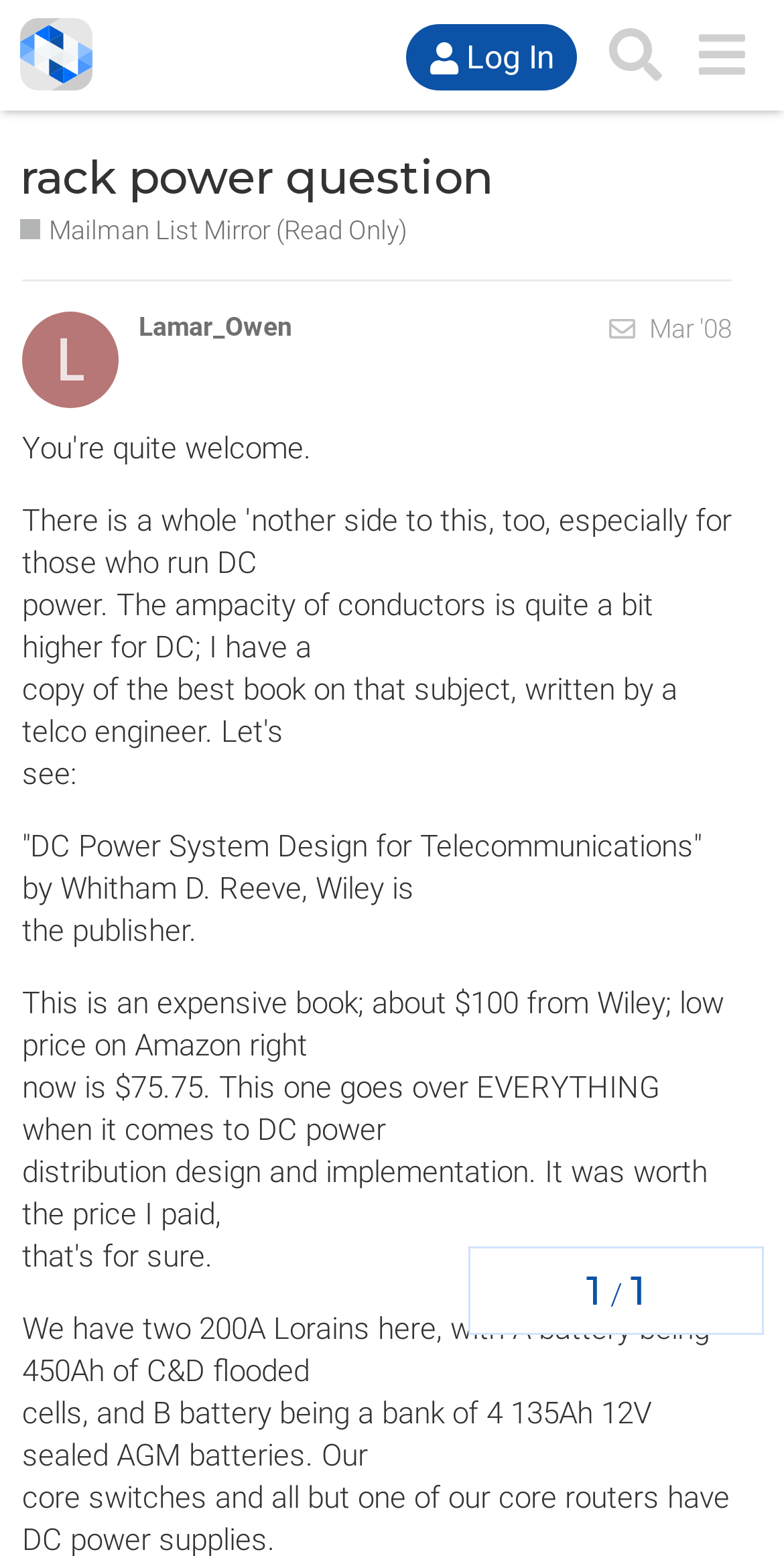How many batteries are in B battery bank?
Answer the question with as much detail as you can, using the image as a reference.

The information about the batteries can be found in the text section of the webpage. It mentions that B battery is a bank of 4 135Ah 12V sealed AGM batteries.